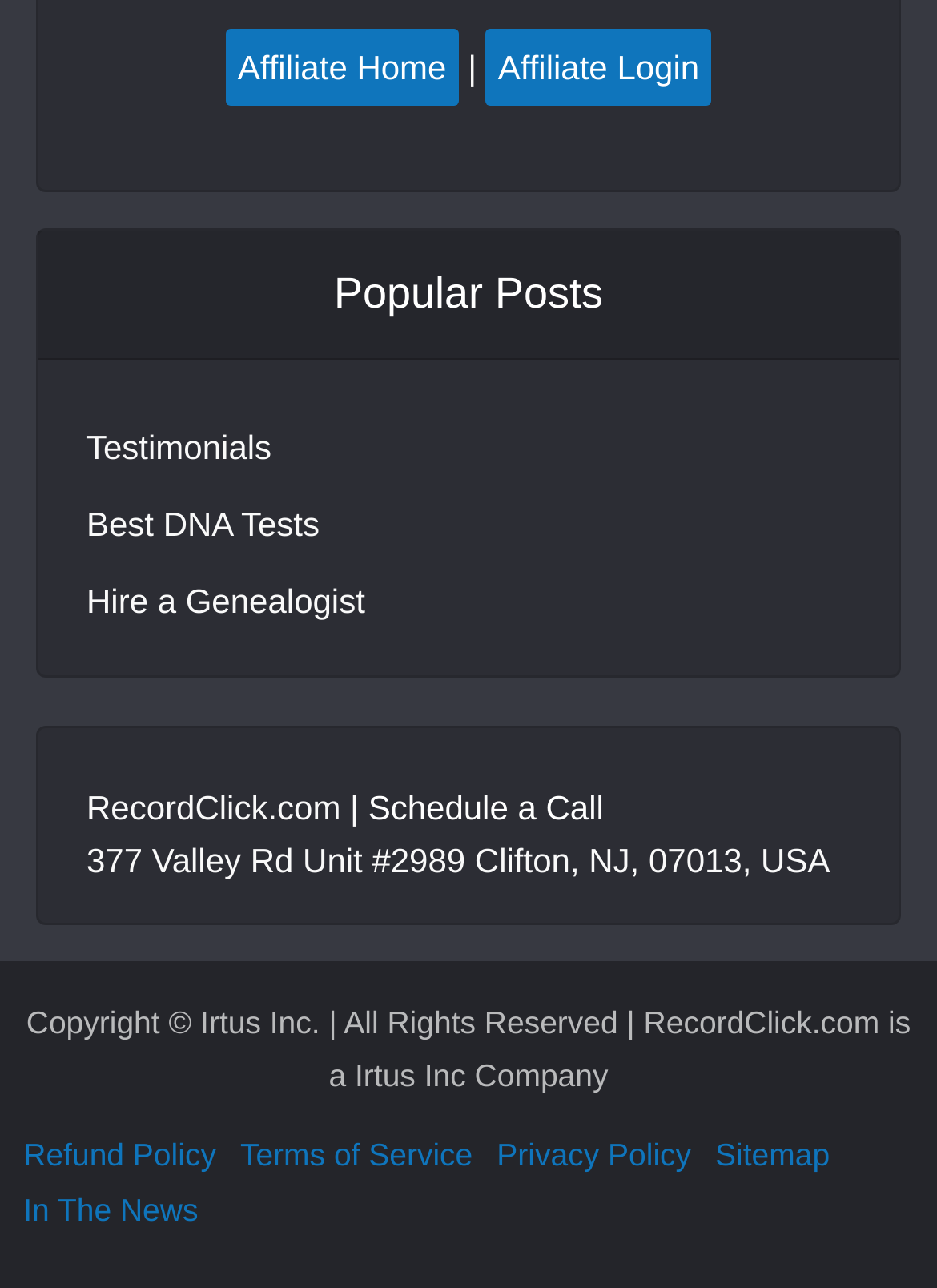Refer to the screenshot and answer the following question in detail:
What type of content does RecordClick.com provide?

Based on the links and content on the webpage, it appears that RecordClick.com provides genealogy-related content, including DNA tests and genealogist services.